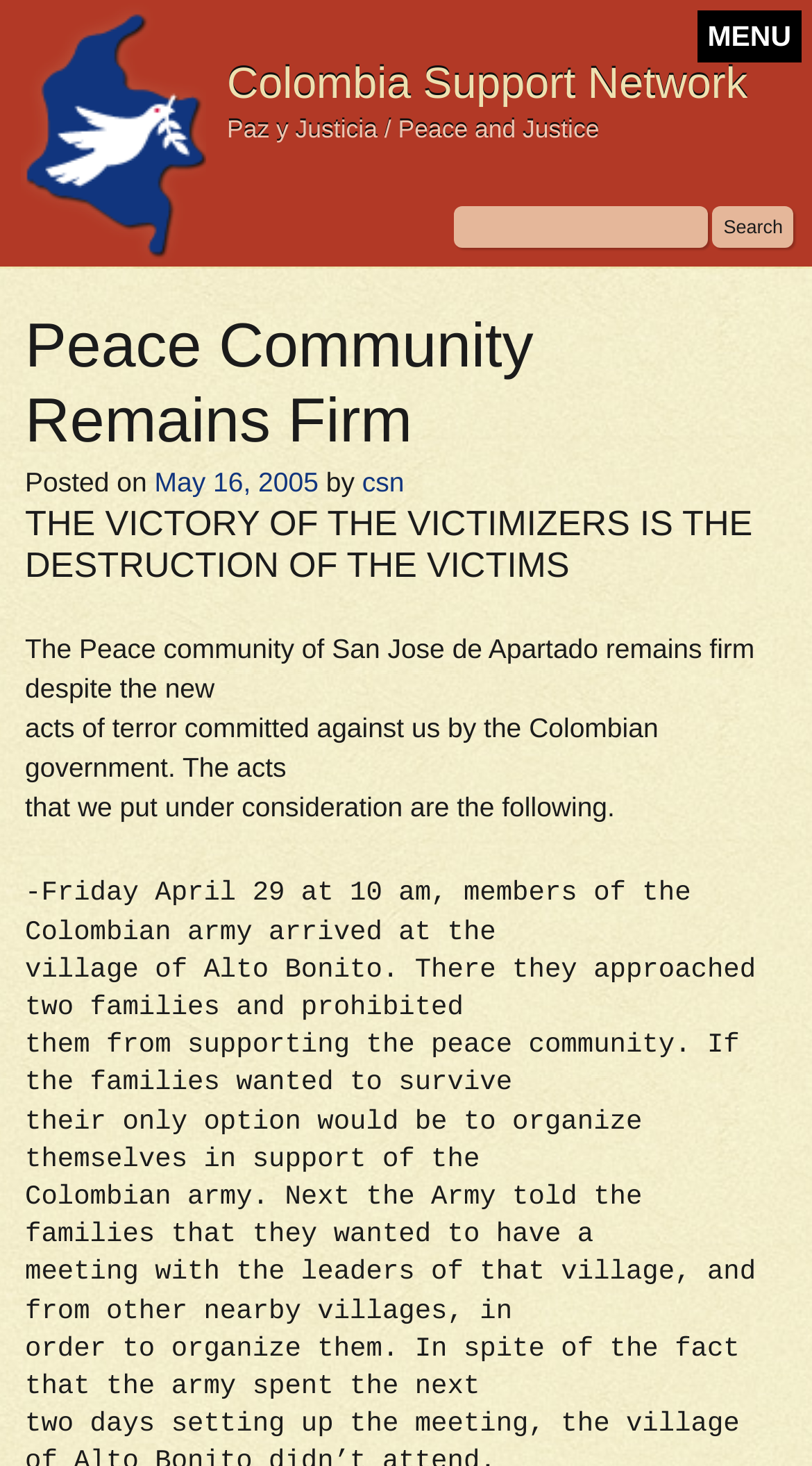What is the date of the post?
Based on the image, answer the question with a single word or brief phrase.

May 16, 2005